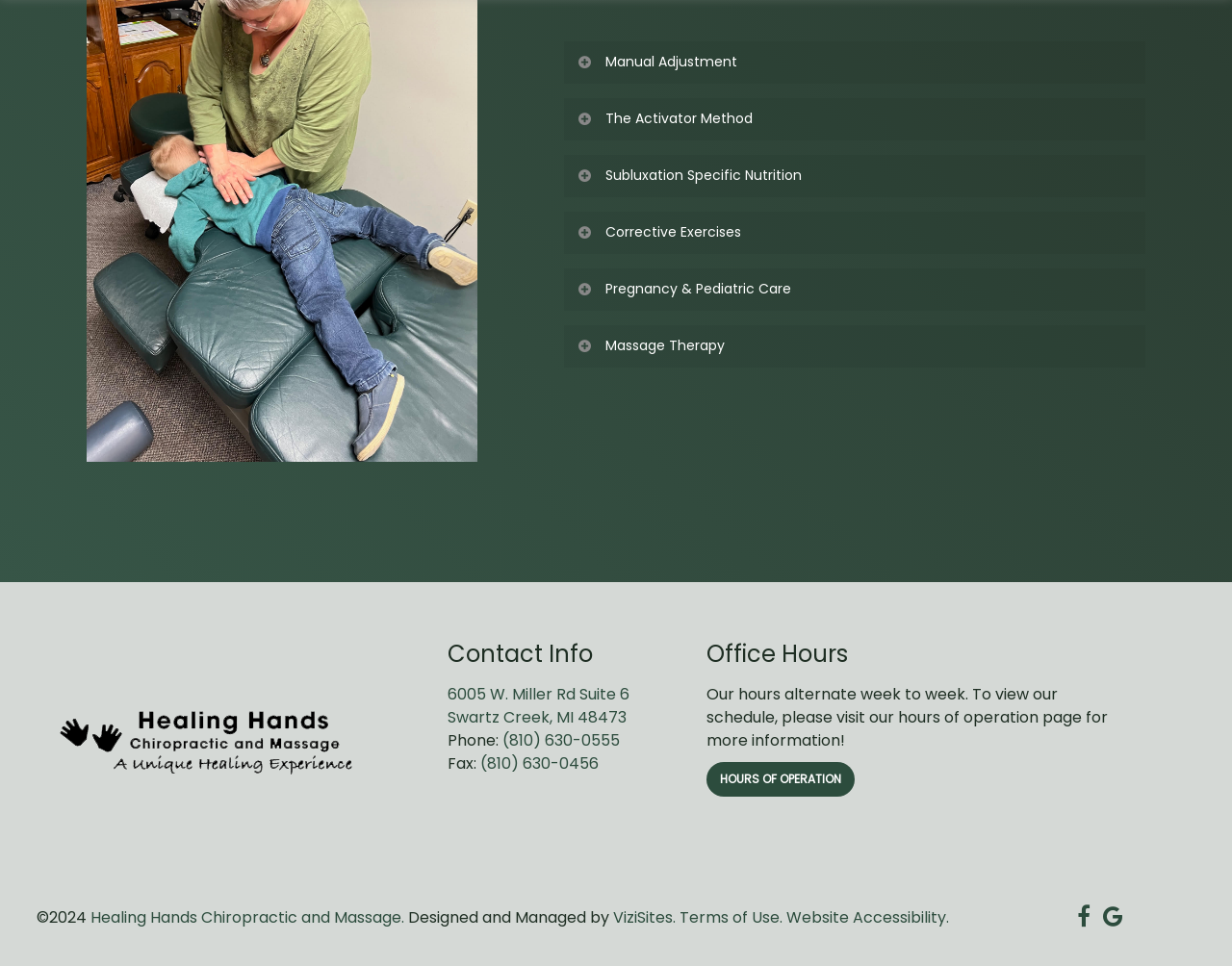What is manual adjustment in chiropractic?
Look at the screenshot and respond with one word or a short phrase.

Broad spectrum of coordinated contact movements